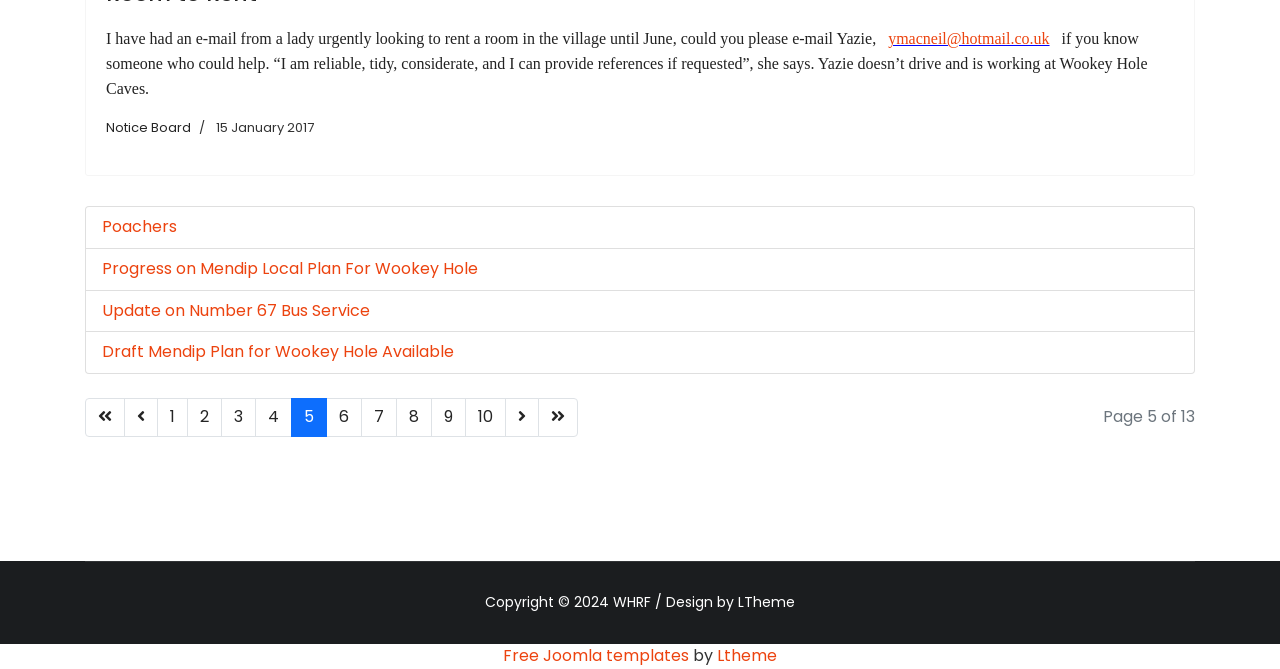Can you specify the bounding box coordinates of the area that needs to be clicked to fulfill the following instruction: "View Notice Board"?

[0.083, 0.177, 0.149, 0.205]